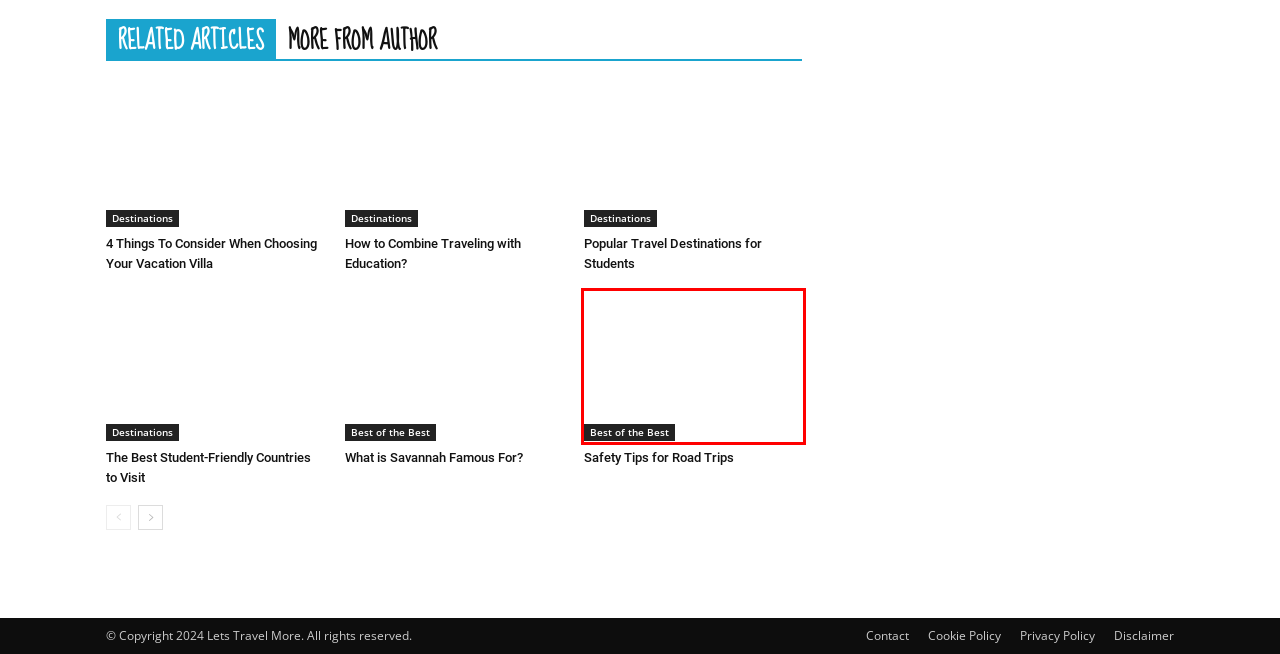You are presented with a screenshot of a webpage that includes a red bounding box around an element. Determine which webpage description best matches the page that results from clicking the element within the red bounding box. Here are the candidates:
A. The Best Student-Friendly Countries to Visit
B. How to Combine Traveling with Education?
C. Turin With Kids - The Best Things to See and Do With Kids in Turin
D. What is Savannah Famous For?
E. Popular Travel Destinations for Students
F. Home - Lets Travel More
G. Safety Tips for Road Trips
H. Must See Archives - Lets Travel More

G